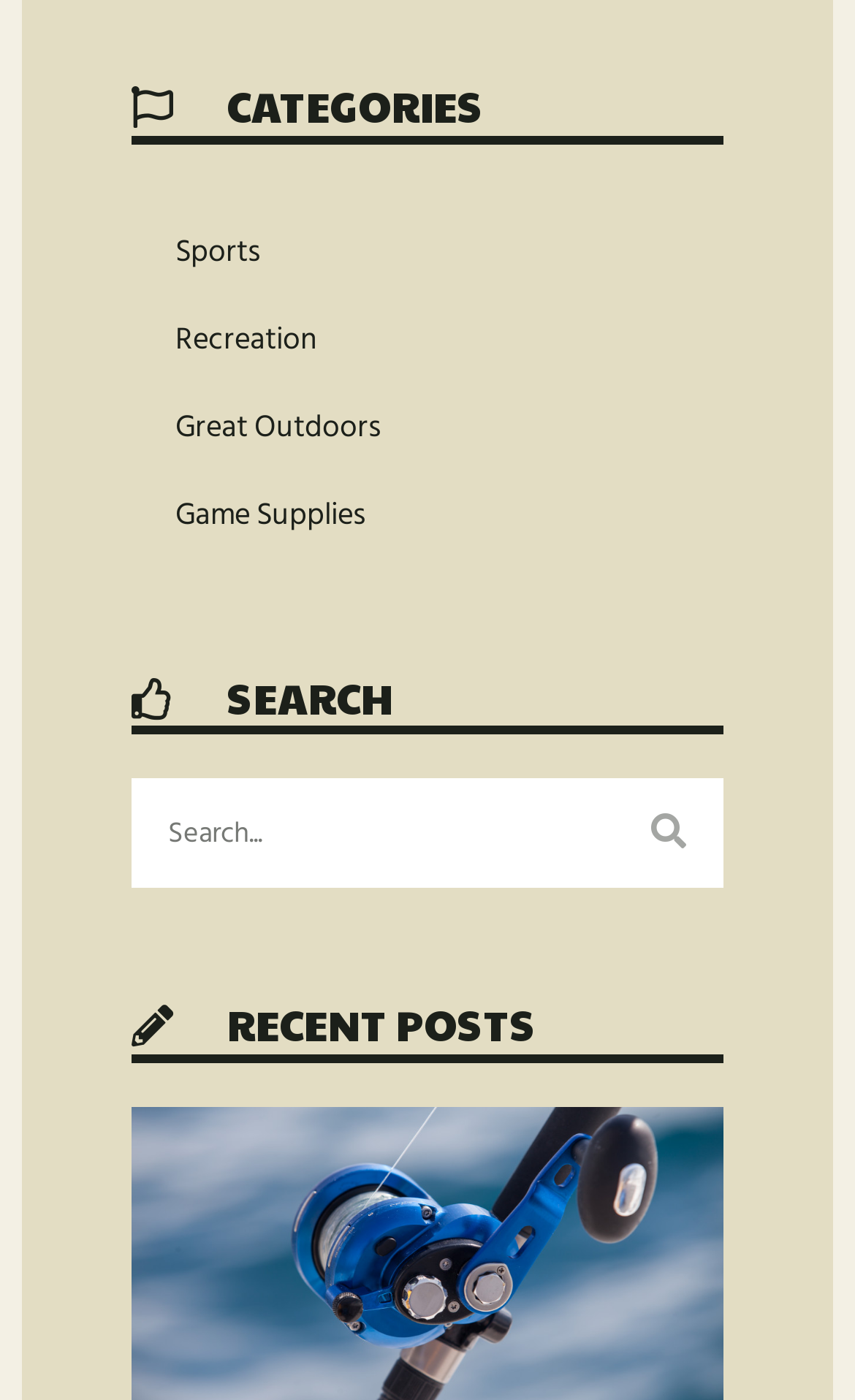Given the webpage screenshot, identify the bounding box of the UI element that matches this description: "parent_node: Search name="s" placeholder="Search..."".

[0.154, 0.556, 0.718, 0.634]